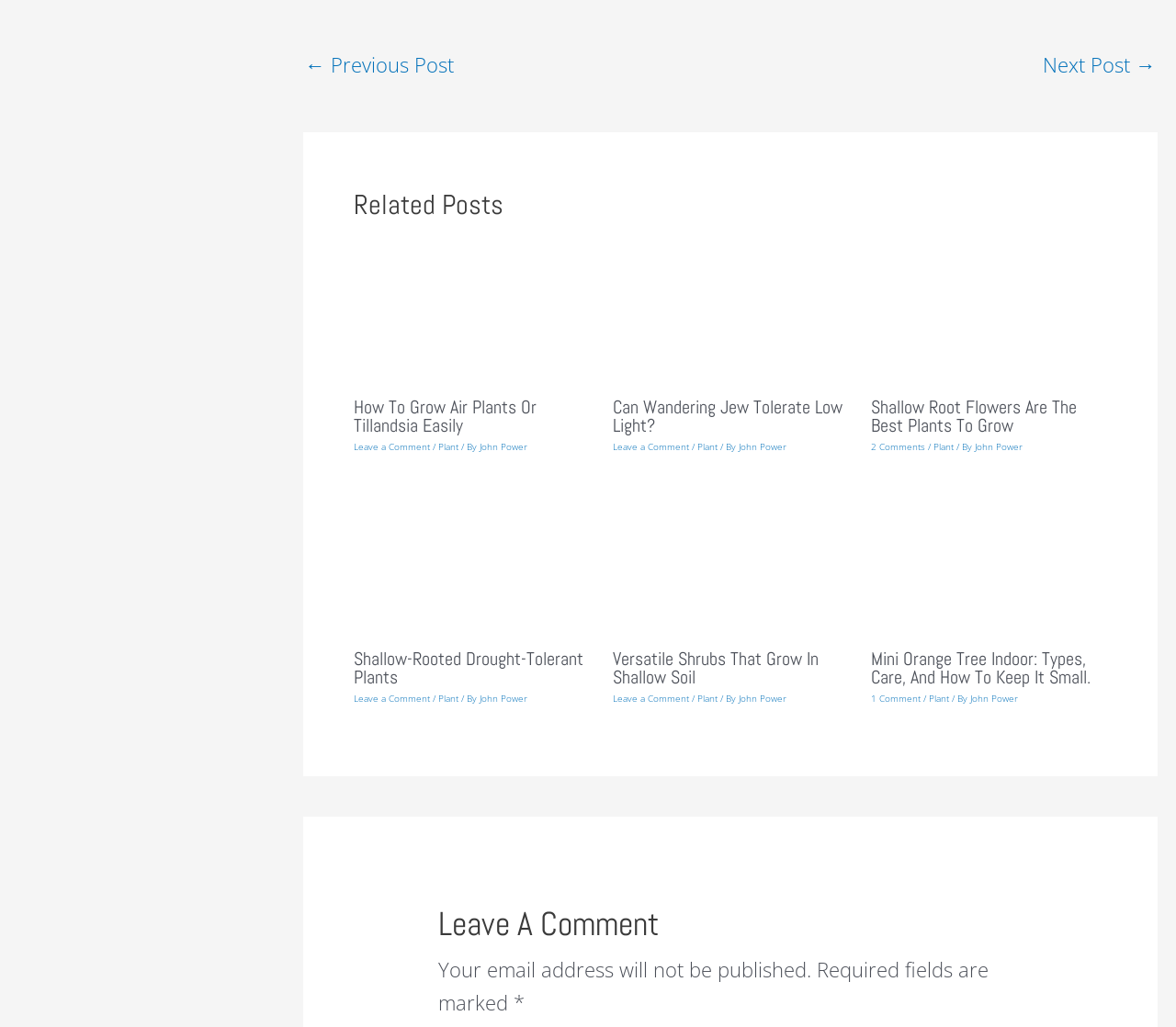Determine the bounding box coordinates for the clickable element required to fulfill the instruction: "Leave a comment on 'How To Grow Air Plants Or Tillandsia Easily'". Provide the coordinates as four float numbers between 0 and 1, i.e., [left, top, right, bottom].

[0.301, 0.428, 0.366, 0.441]